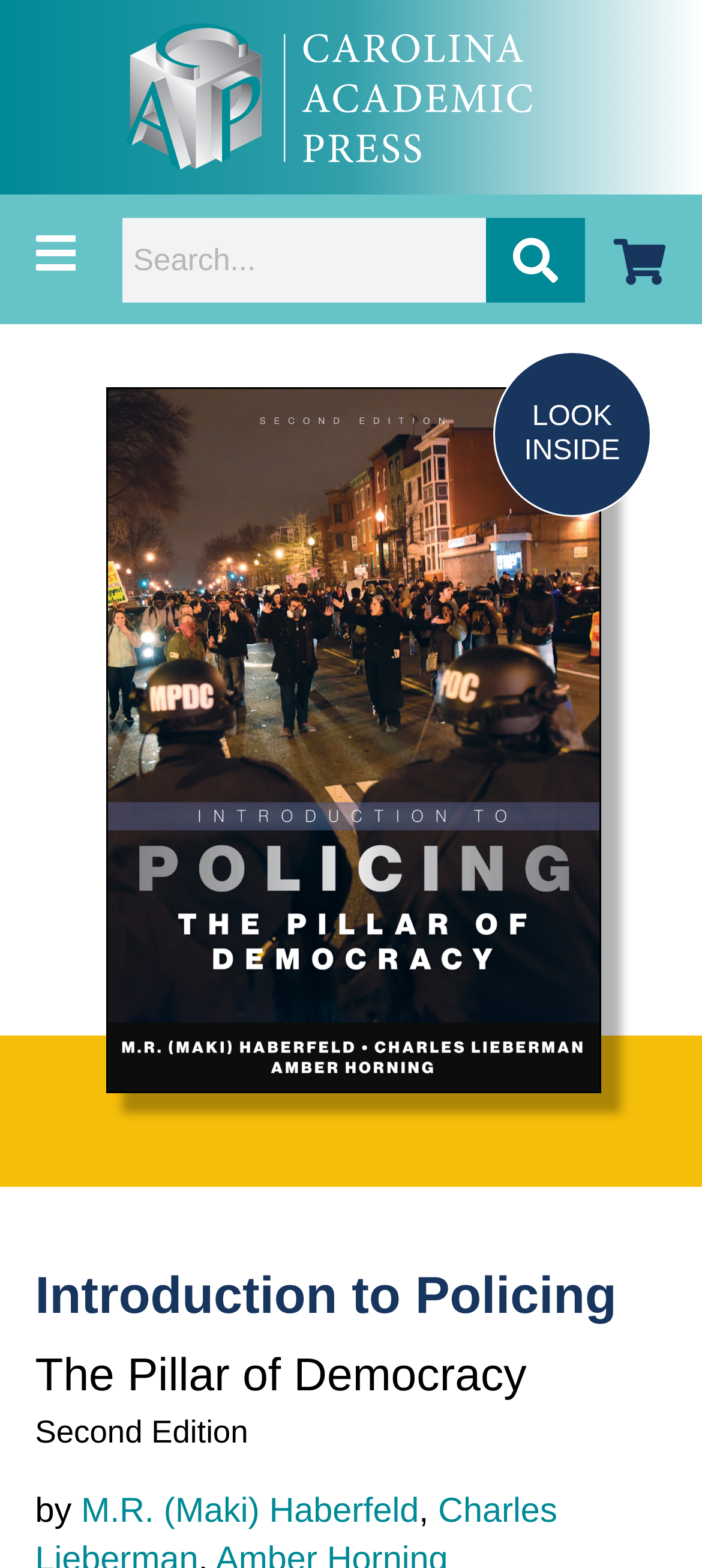Pinpoint the bounding box coordinates of the clickable element to carry out the following instruction: "Check the post views count."

None